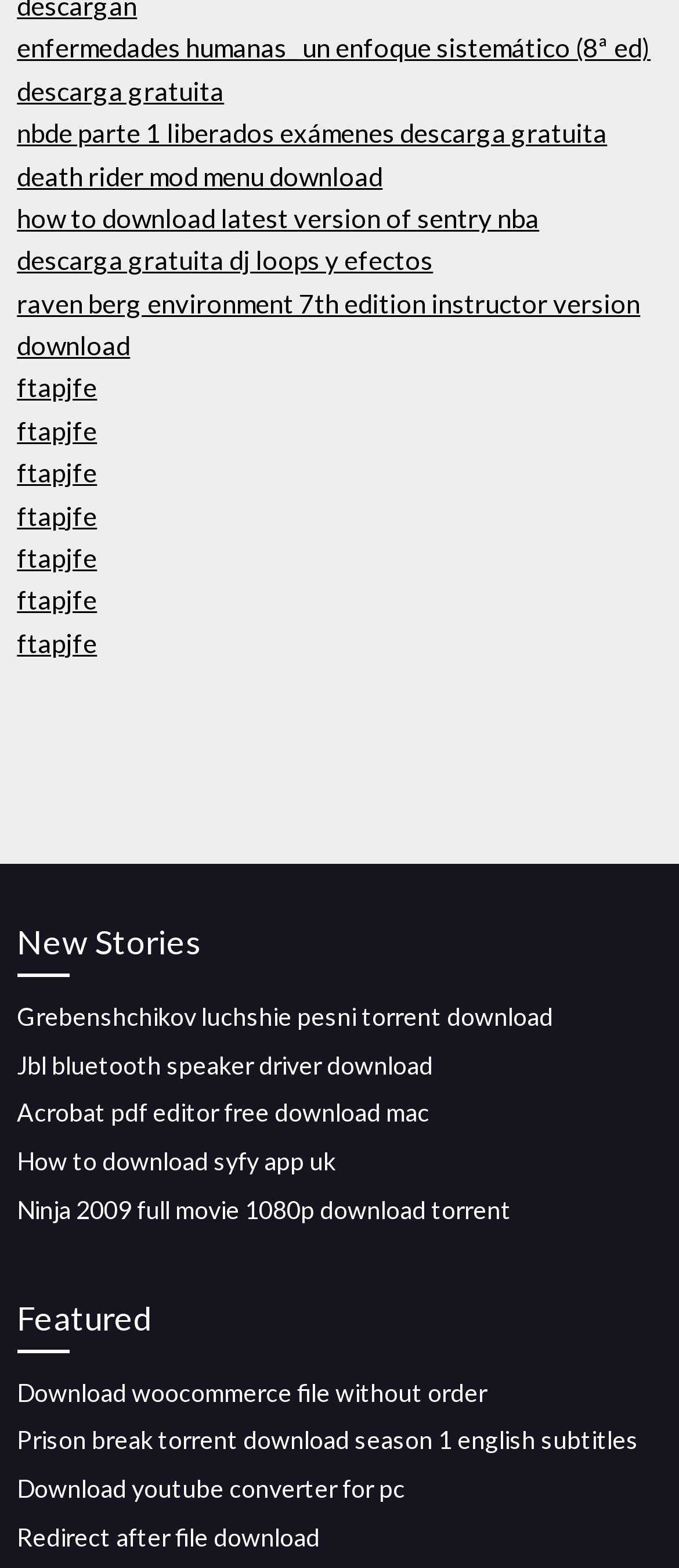What type of content is available for download?
Can you provide a detailed and comprehensive answer to the question?

The webpage contains multiple links with different file names and descriptions, such as 'nbde parte 1 liberados exámenes descarga gratuita', 'death rider mod menu download', and 'Acrobat pdf editor free download mac'. This suggests that the webpage offers various types of files for download, including exam materials, game mods, and software.